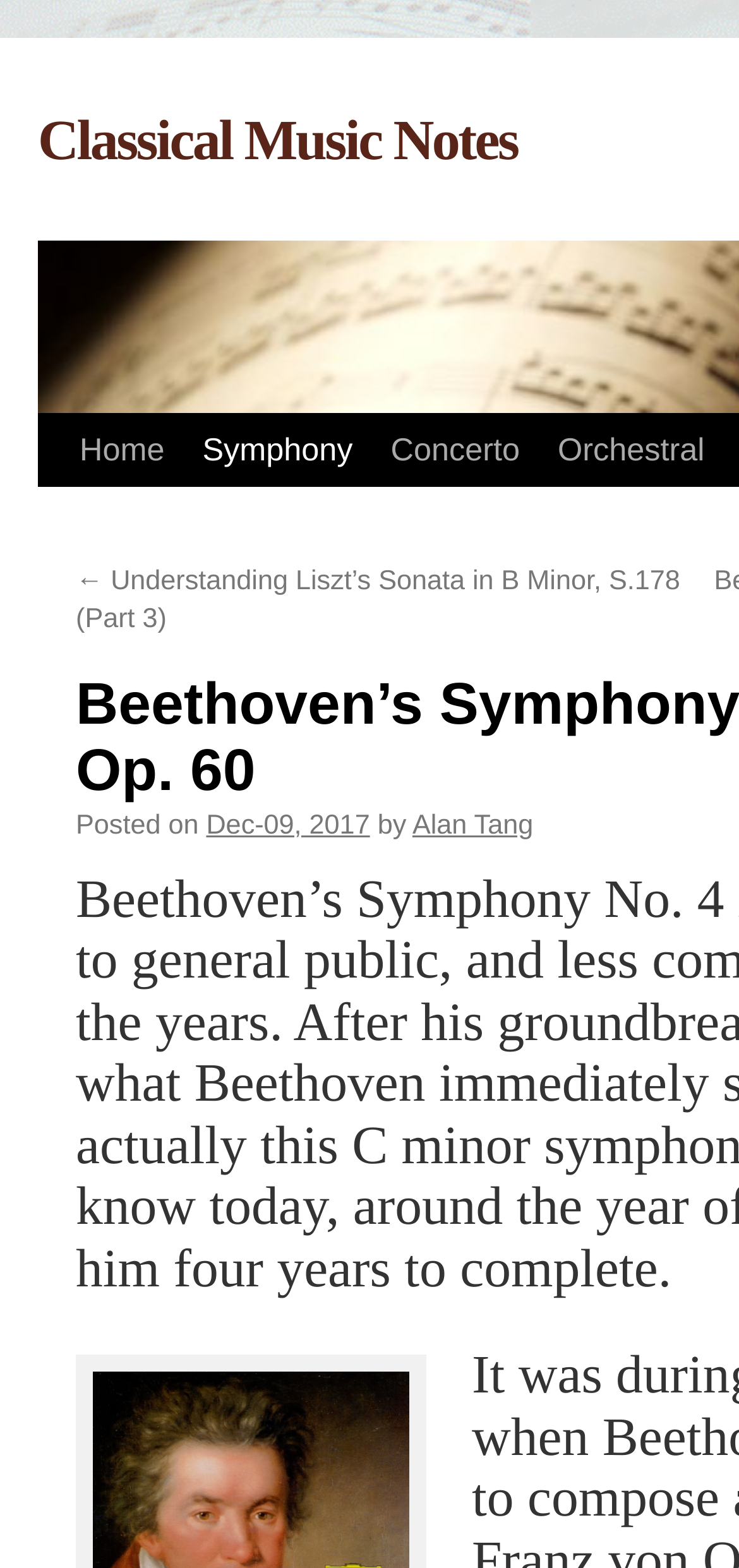What type of music is the focus of this webpage?
Please give a detailed and elaborate explanation in response to the question.

I inferred the answer by analyzing the content of the webpage, which mentions Beethoven's Symphony No. 4, a well-known classical music piece. Additionally, the website's name 'Classical Music Notes' further supports this conclusion.